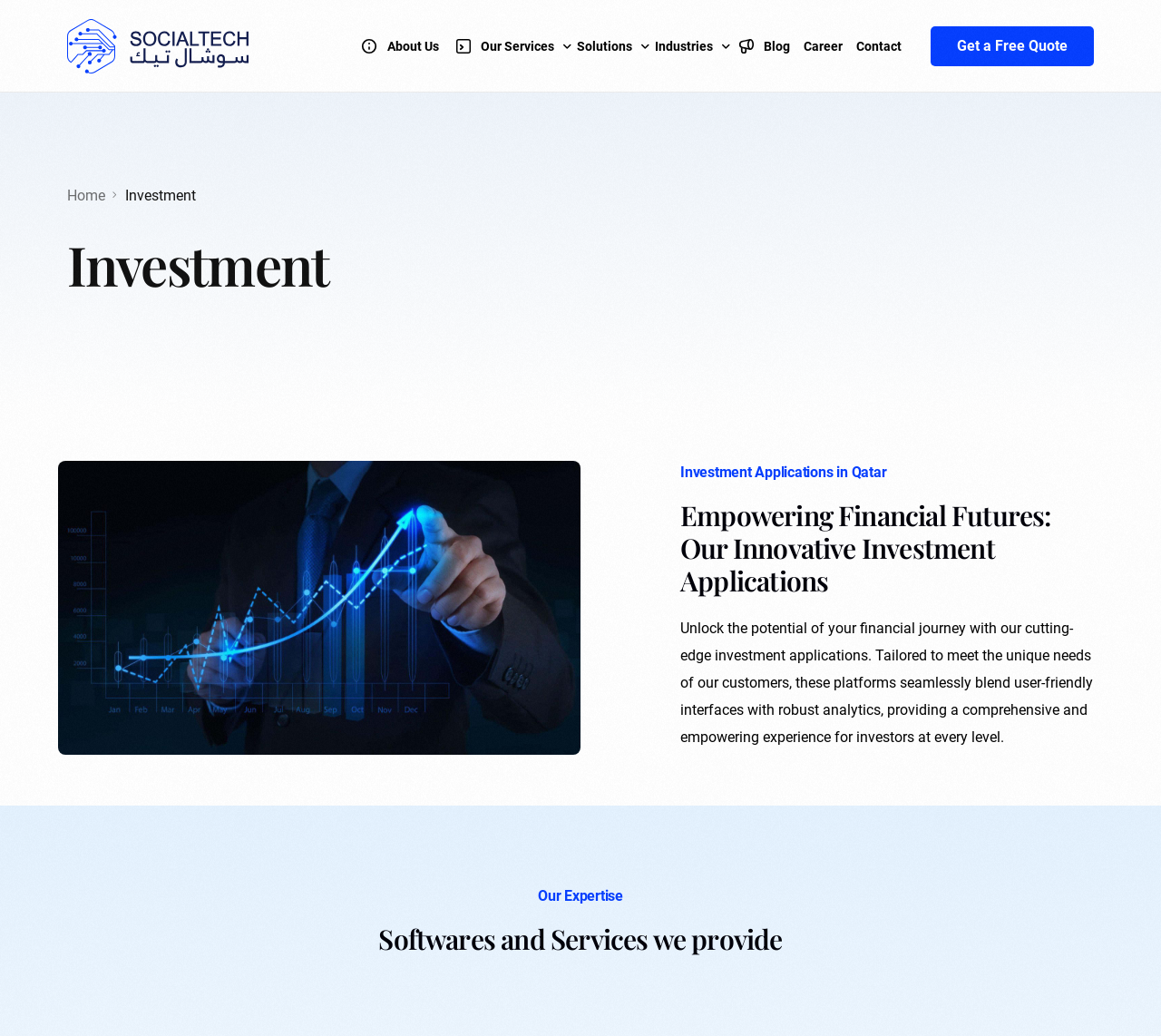Find the bounding box coordinates for the element that must be clicked to complete the instruction: "View Website Development services". The coordinates should be four float numbers between 0 and 1, indicated as [left, top, right, bottom].

[0.384, 0.124, 0.602, 0.155]